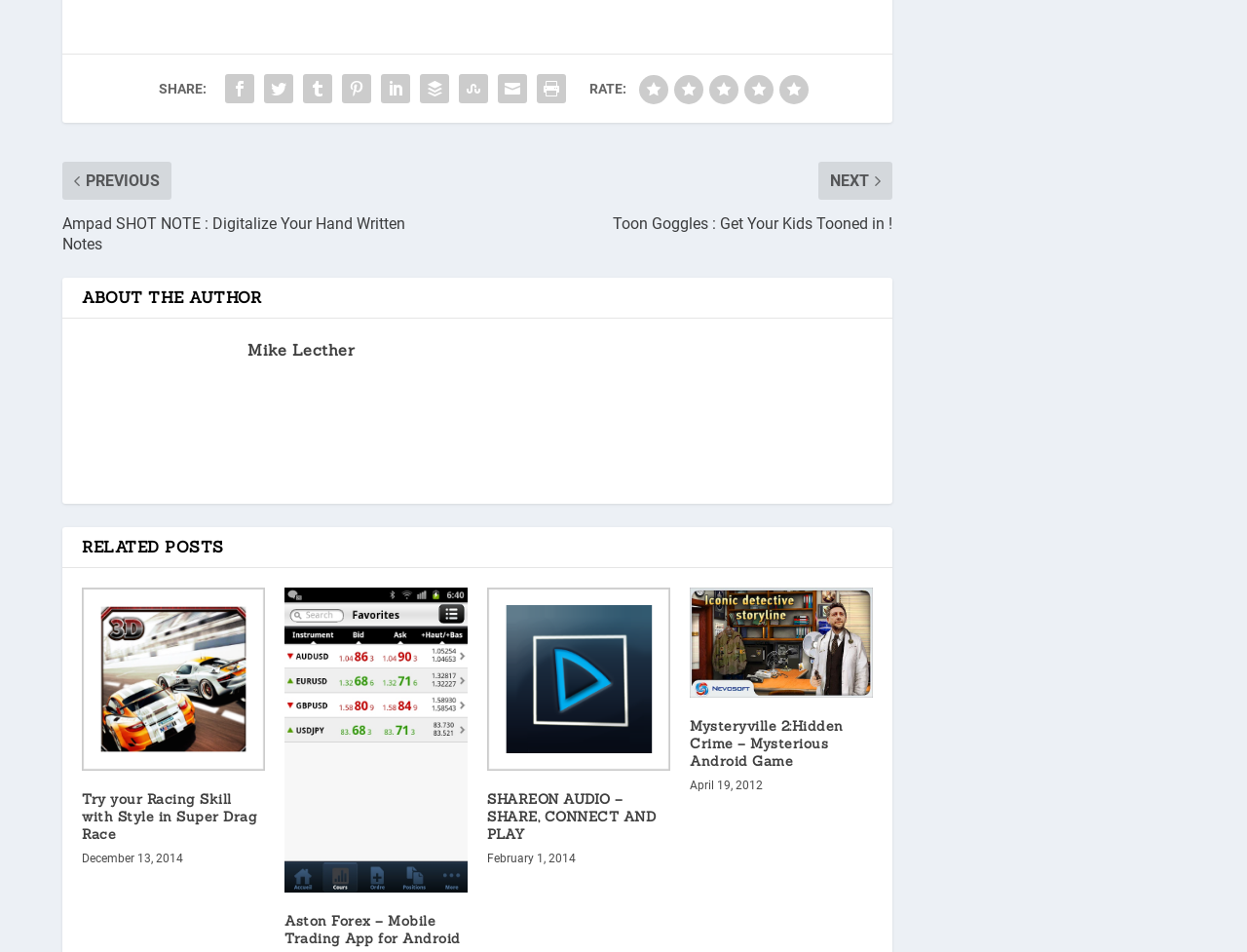Examine the screenshot and answer the question in as much detail as possible: What is the date of the second related post?

I looked at the section labeled 'RELATED POSTS' and found the second related post, which has a date label that reads 'March 20, 2012'.